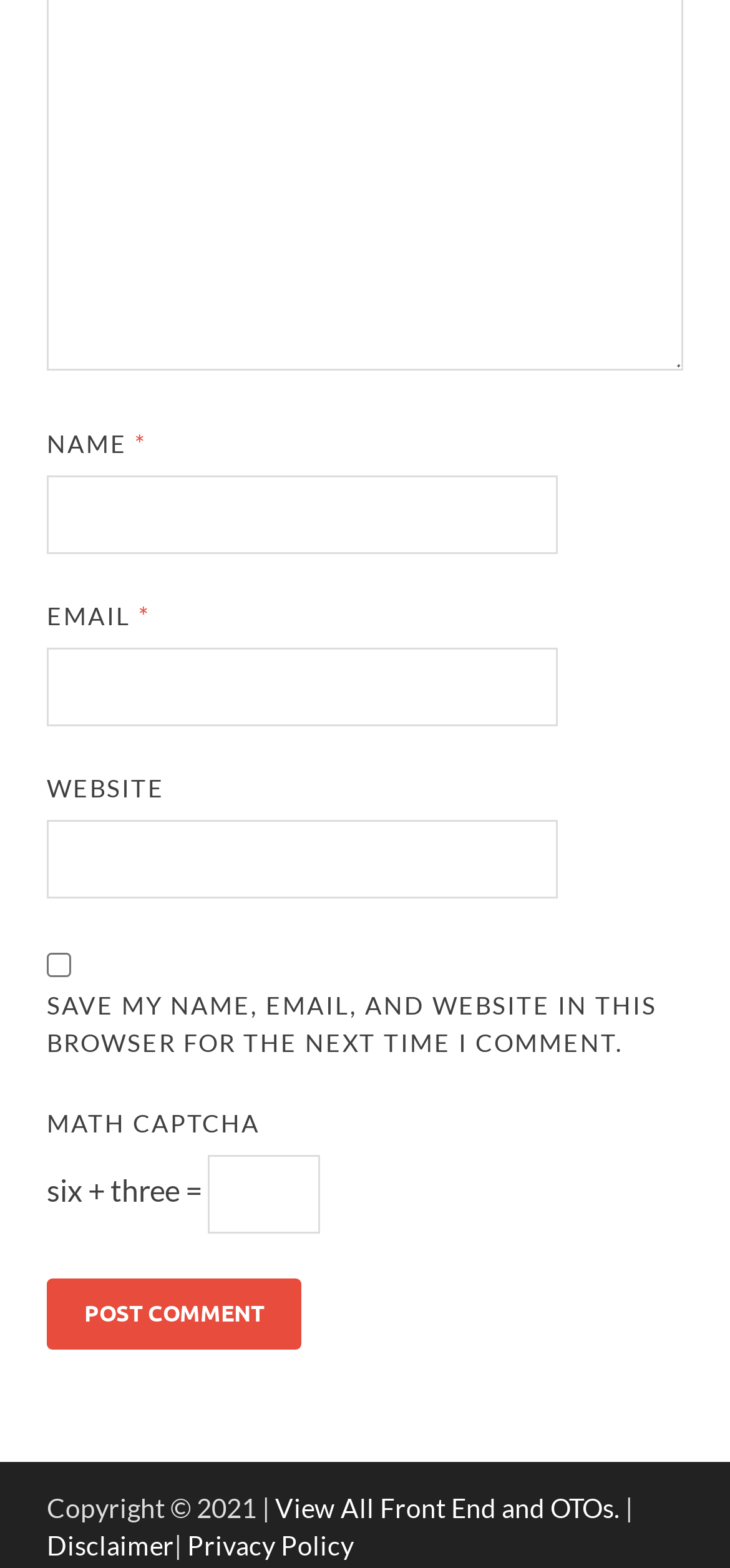What is the purpose of the math captcha?
Provide a detailed and extensive answer to the question.

The math captcha is a security measure to prevent spam comments. It requires the user to solve a simple math problem to prove they are human, thereby preventing automated spam bots from submitting comments.